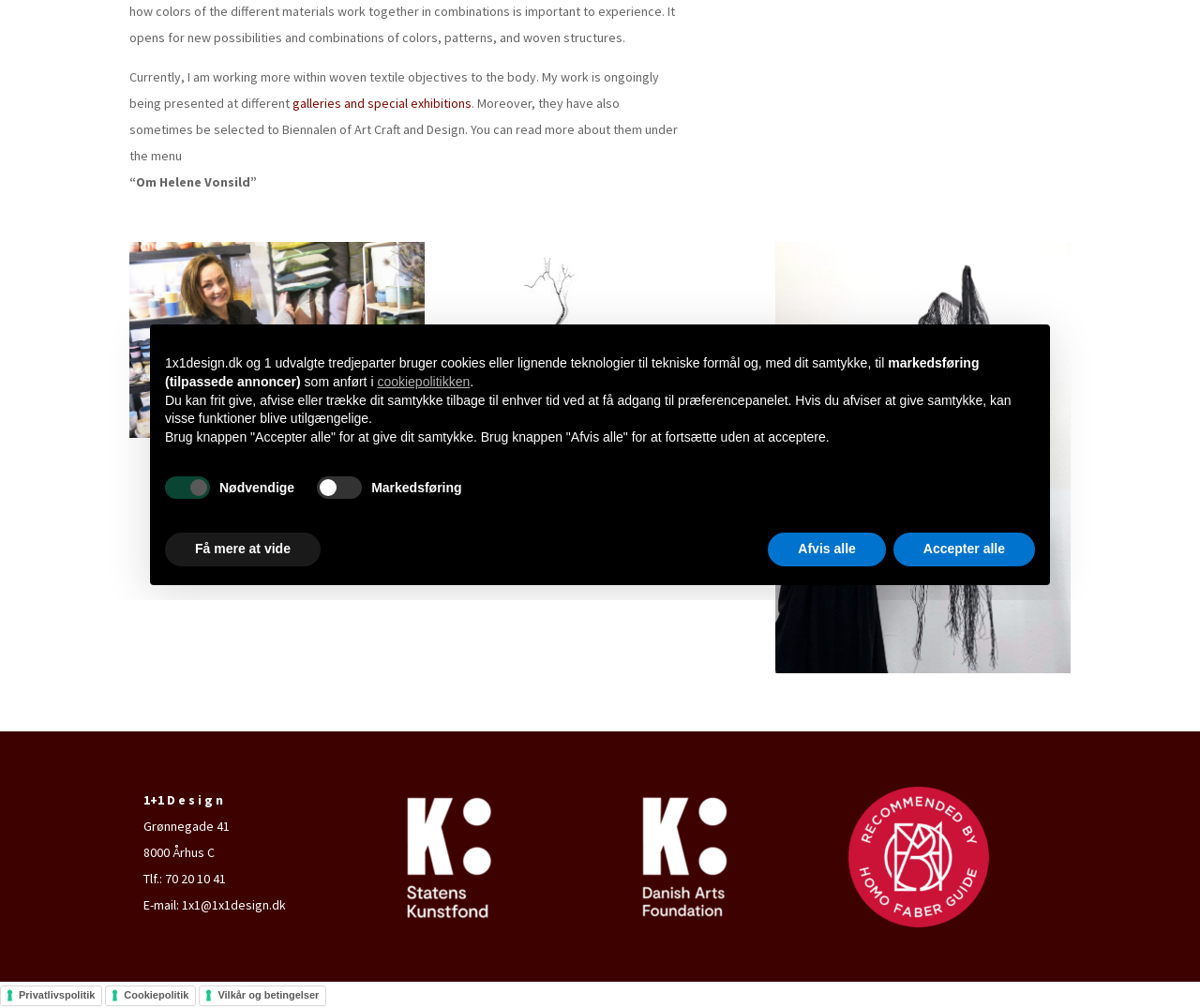From the screenshot, find the bounding box of the UI element matching this description: "Vilkår og betingelser". Supply the bounding box coordinates in the form [left, top, right, bottom], each a float between 0 and 1.

[0.166, 0.978, 0.272, 0.998]